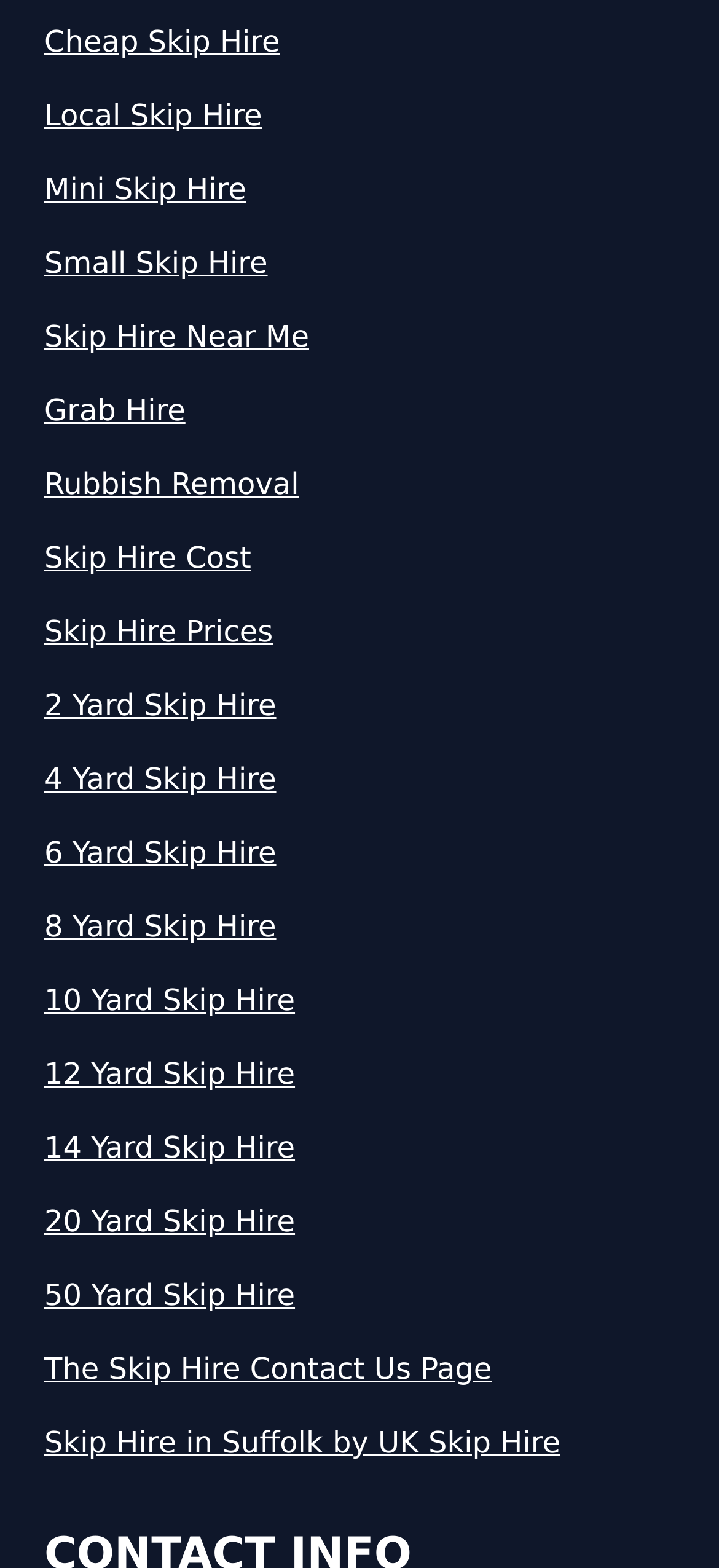Determine the bounding box coordinates for the UI element matching this description: "Grab Hire".

[0.062, 0.248, 0.938, 0.276]